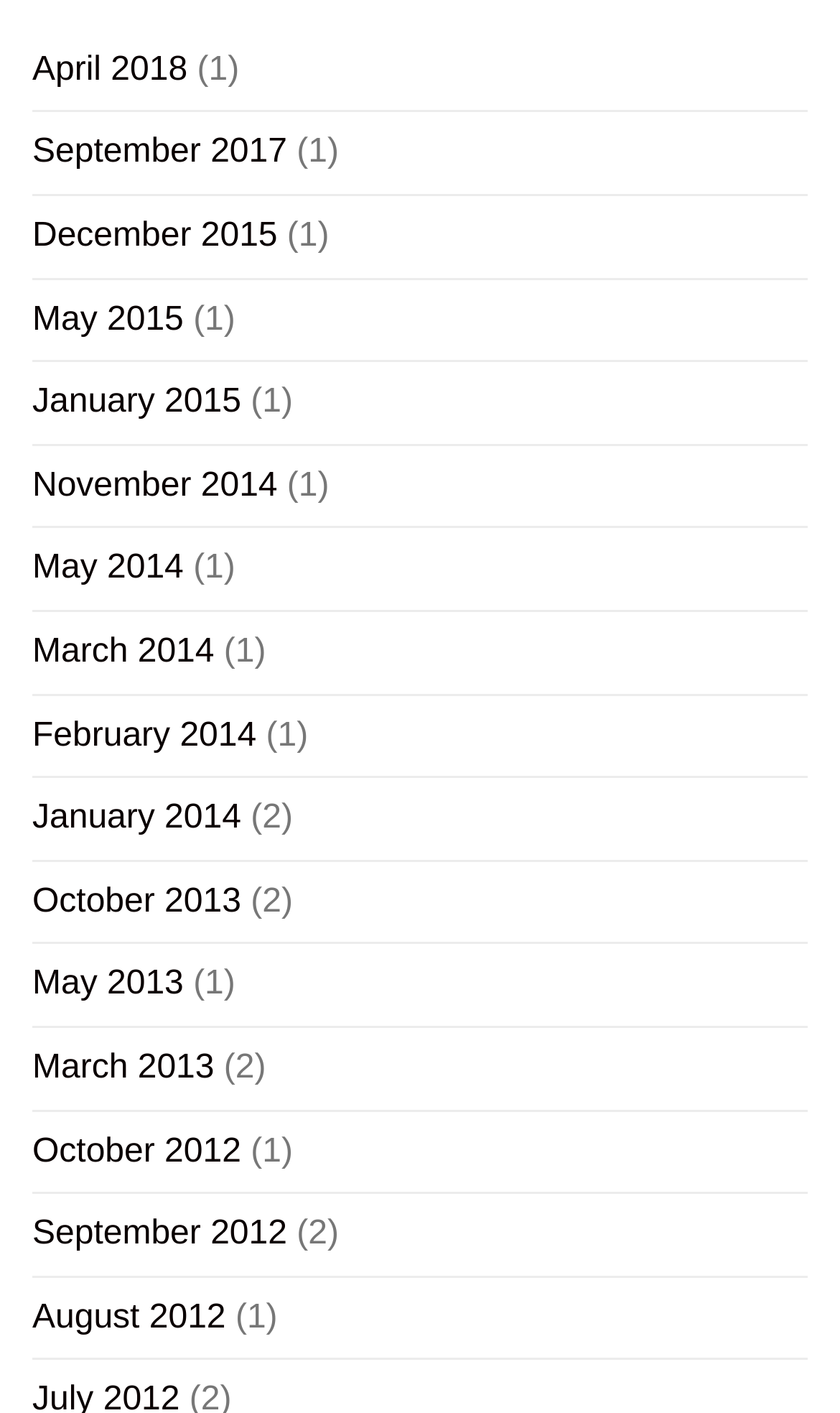What is the vertical position of the link 'September 2017'?
Offer a detailed and full explanation in response to the question.

By comparing the y1 and y2 coordinates of the links, I found that the link 'September 2017' has a smaller y1 and y2 value than the link 'December 2015', which means it is located above 'December 2015' vertically.